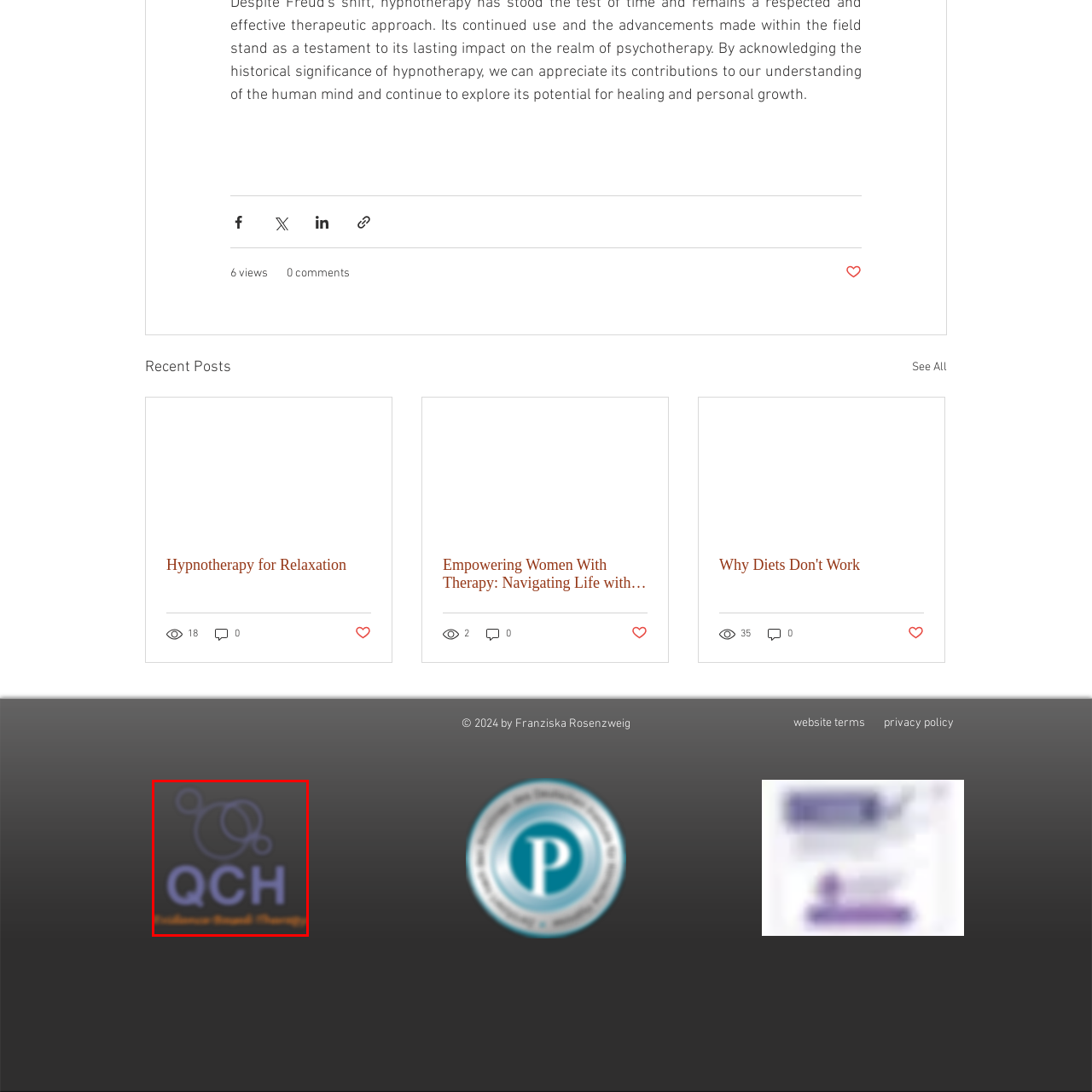Study the part of the image enclosed in the turquoise frame and answer the following question with detailed information derived from the image: 
What does 'QCH' stand for?

The stylized logo 'QCH' represents 'Evidence-Based Therapy', which is prominently displayed in a modern font with the letters 'Q', 'C', and 'H' visually emphasized in a bold, violet color.